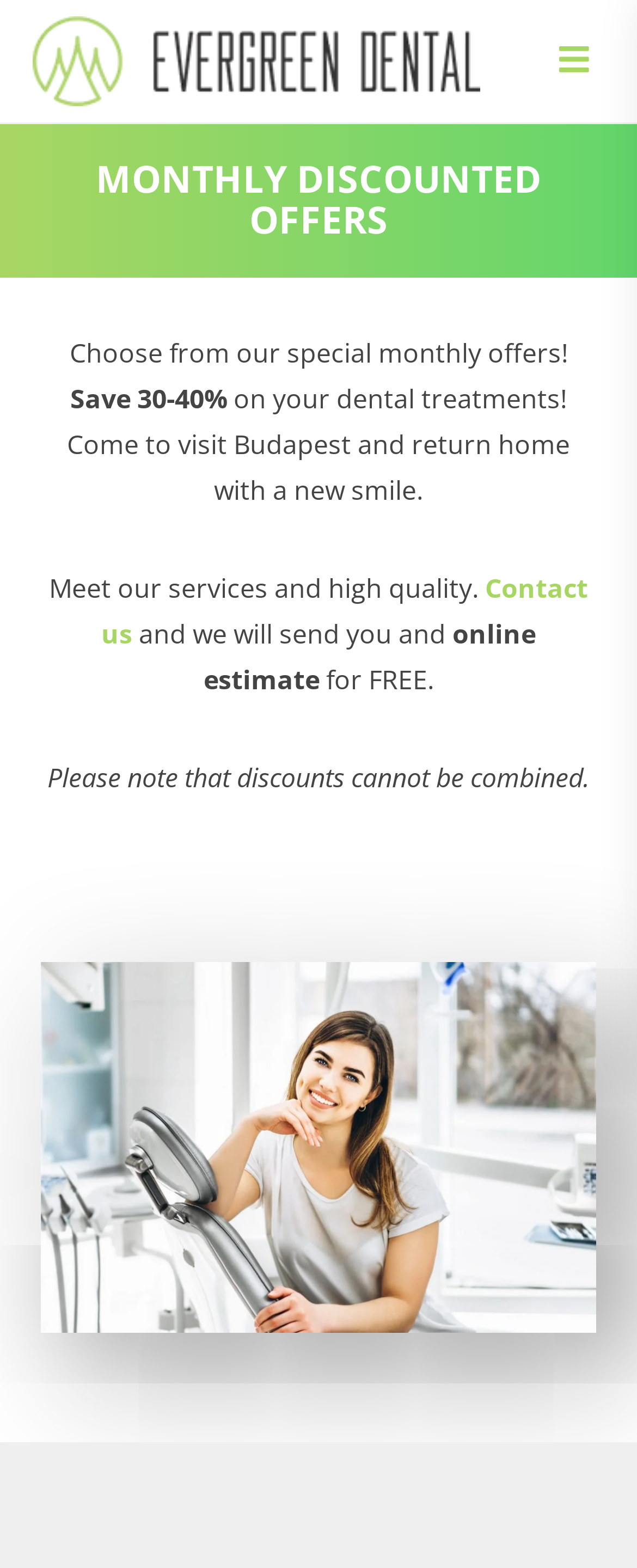What is the call-to-action on the webpage? Refer to the image and provide a one-word or short phrase answer.

Get an appointment now